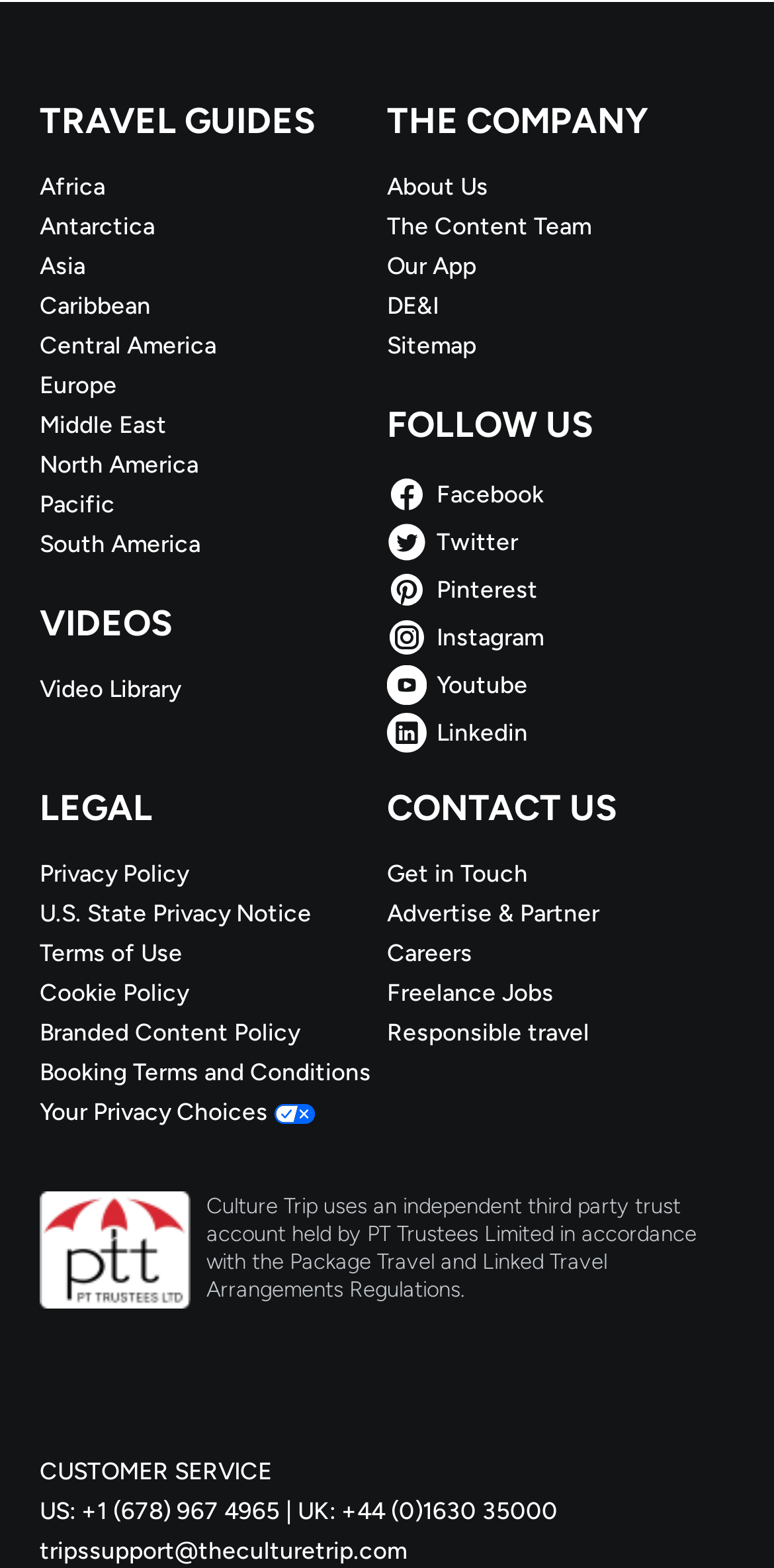Using the provided element description, identify the bounding box coordinates as (top-left x, top-left y, bottom-right x, bottom-right y). Ensure all values are between 0 and 1. Description: Asia

[0.051, 0.159, 0.5, 0.179]